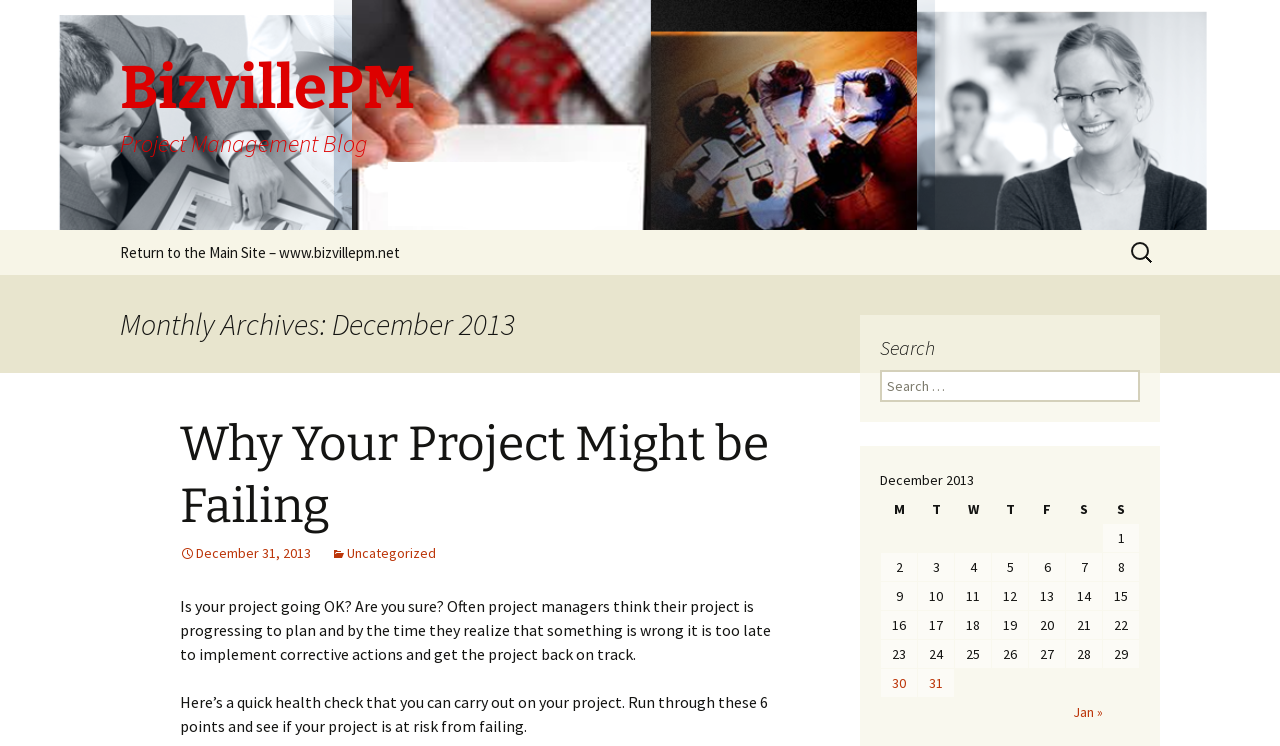What is the date of the last blog post?
Please provide a comprehensive answer based on the information in the image.

The date of the last blog post can be found in the link element with ID 103, which contains the text 'December 31, 2013'. This element is located within a section of the webpage that appears to be a list of blog posts, and it suggests that the last blog post was published on December 31, 2013.